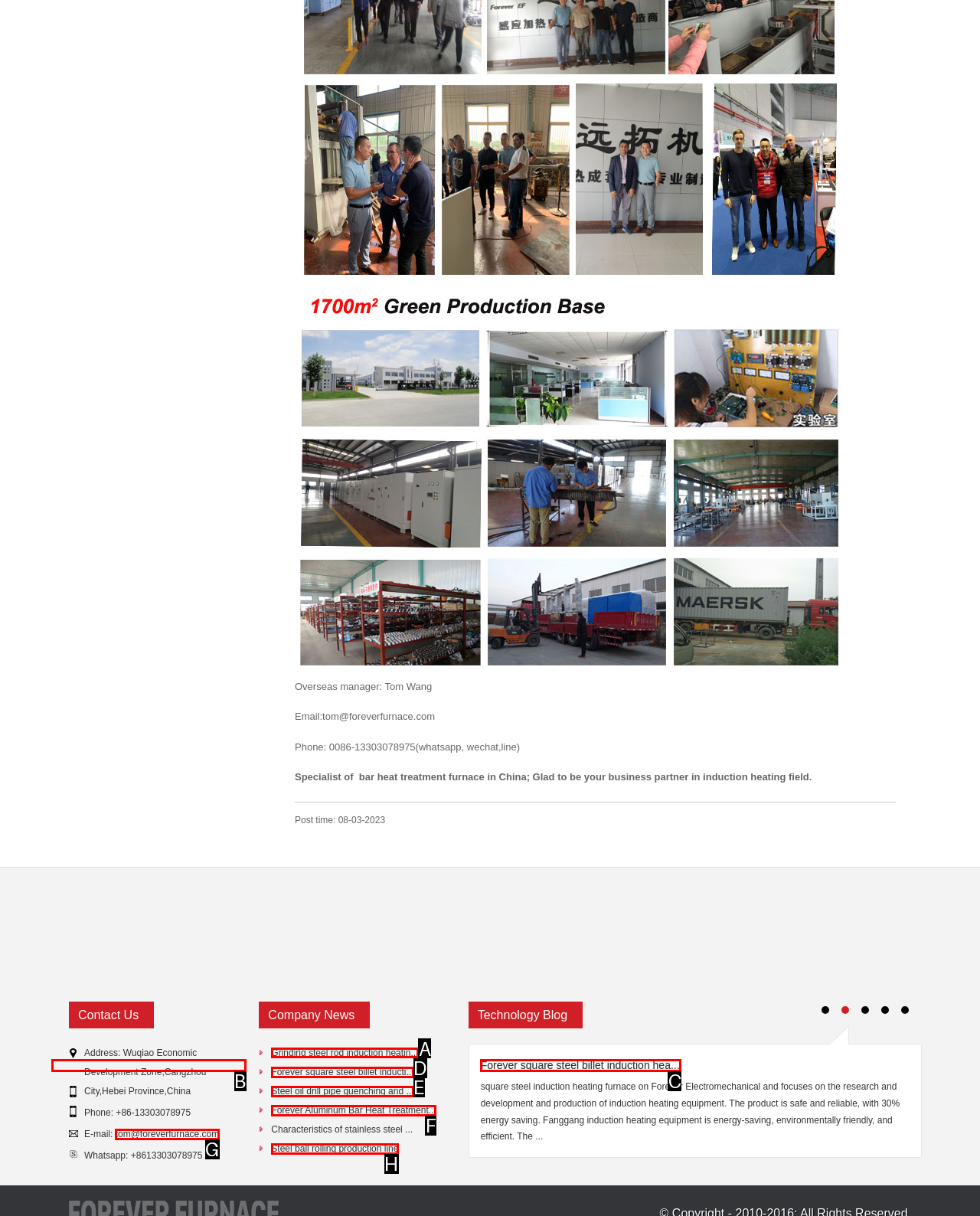Determine the appropriate lettered choice for the task: Read about Grinding steel rod induction heatin. Reply with the correct letter.

A